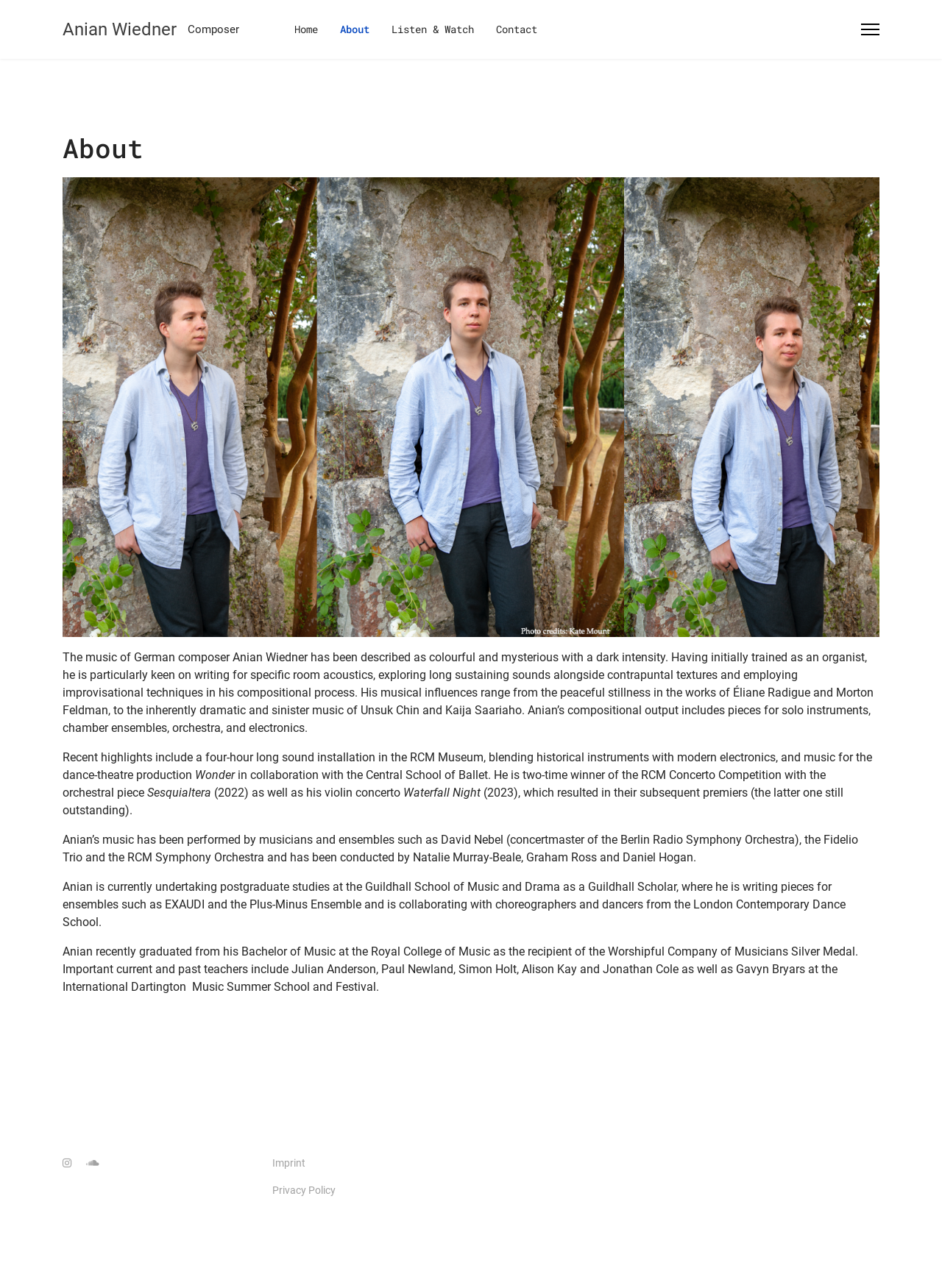Describe the webpage in detail, including text, images, and layout.

This webpage is about Anian Wiedner, a German composer and organist based in London. At the top of the page, there is a navigation menu with links to "Home", "About", "Listen & Watch", and "Contact". On the right side of the navigation menu, there is a "Menu" link. 

Below the navigation menu, there is a heading "About" followed by a large image that spans almost the entire width of the page. 

Underneath the image, there is a lengthy paragraph describing Anian Wiedner's music style, influences, and compositional process. The text is divided into several sections, with some sections having bold or emphasized text. 

The text describes Anian's music as "colourful and mysterious with a dark intensity" and mentions his influences, including Éliane Radigue, Morton Feldman, Unsuk Chin, and Kaija Saariaho. It also explains his compositional process, which involves writing for specific room acoustics and employing improvisational techniques.

Following this, there are several paragraphs describing Anian's recent highlights, including a four-hour long sound installation in the RCM Museum and music for a dance-theatre production. The text also mentions his awards, including two-time winner of the RCM Concerto Competition, and his collaborations with musicians and ensembles.

At the bottom of the page, there are links to Anian's social media profiles, including Instagram, as well as links to "Imprint" and "Privacy Policy".